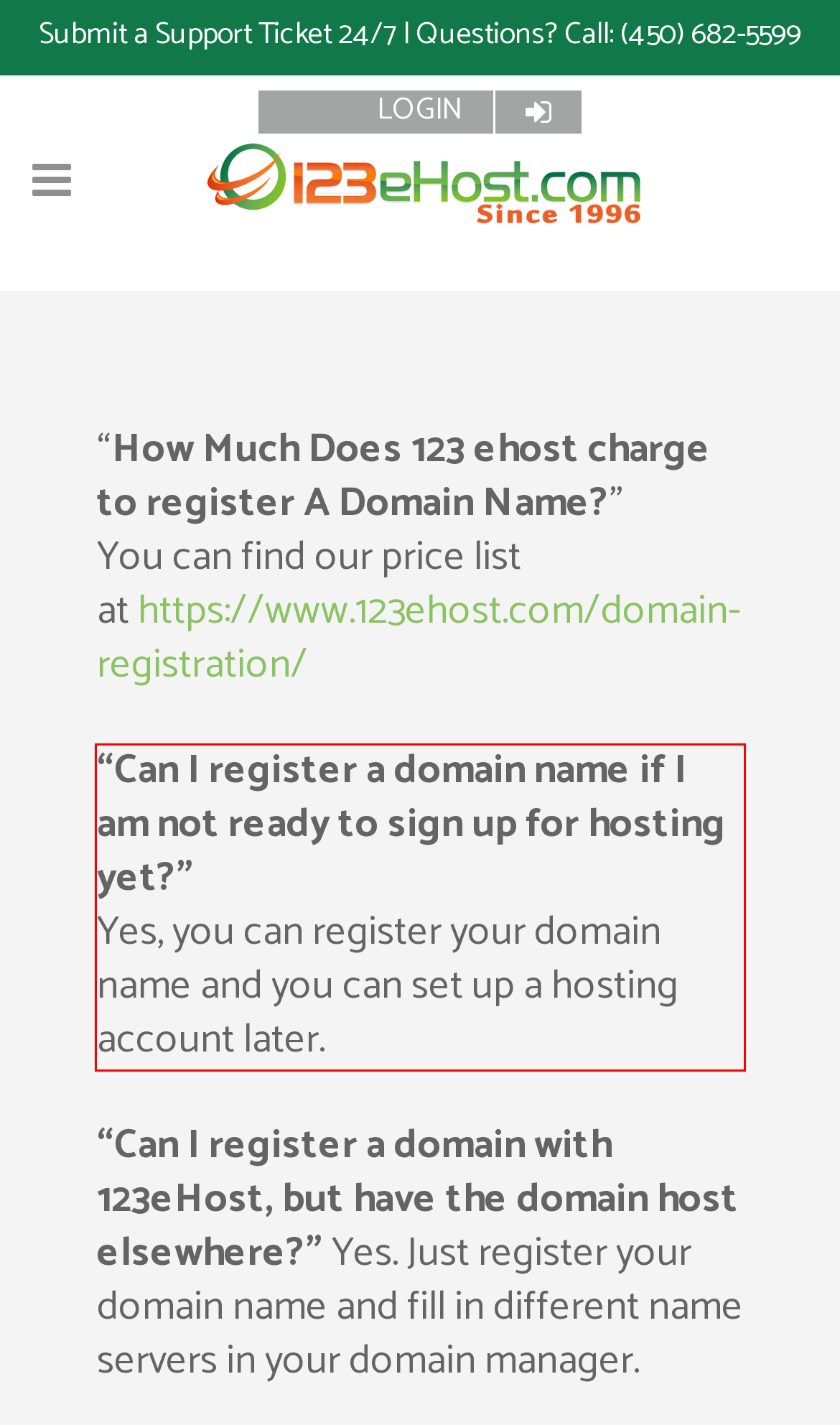Using the provided screenshot, read and generate the text content within the red-bordered area.

“Can I register a domain name if I am not ready to sign up for hosting yet?” Yes, you can register your domain name and you can set up a hosting account later.